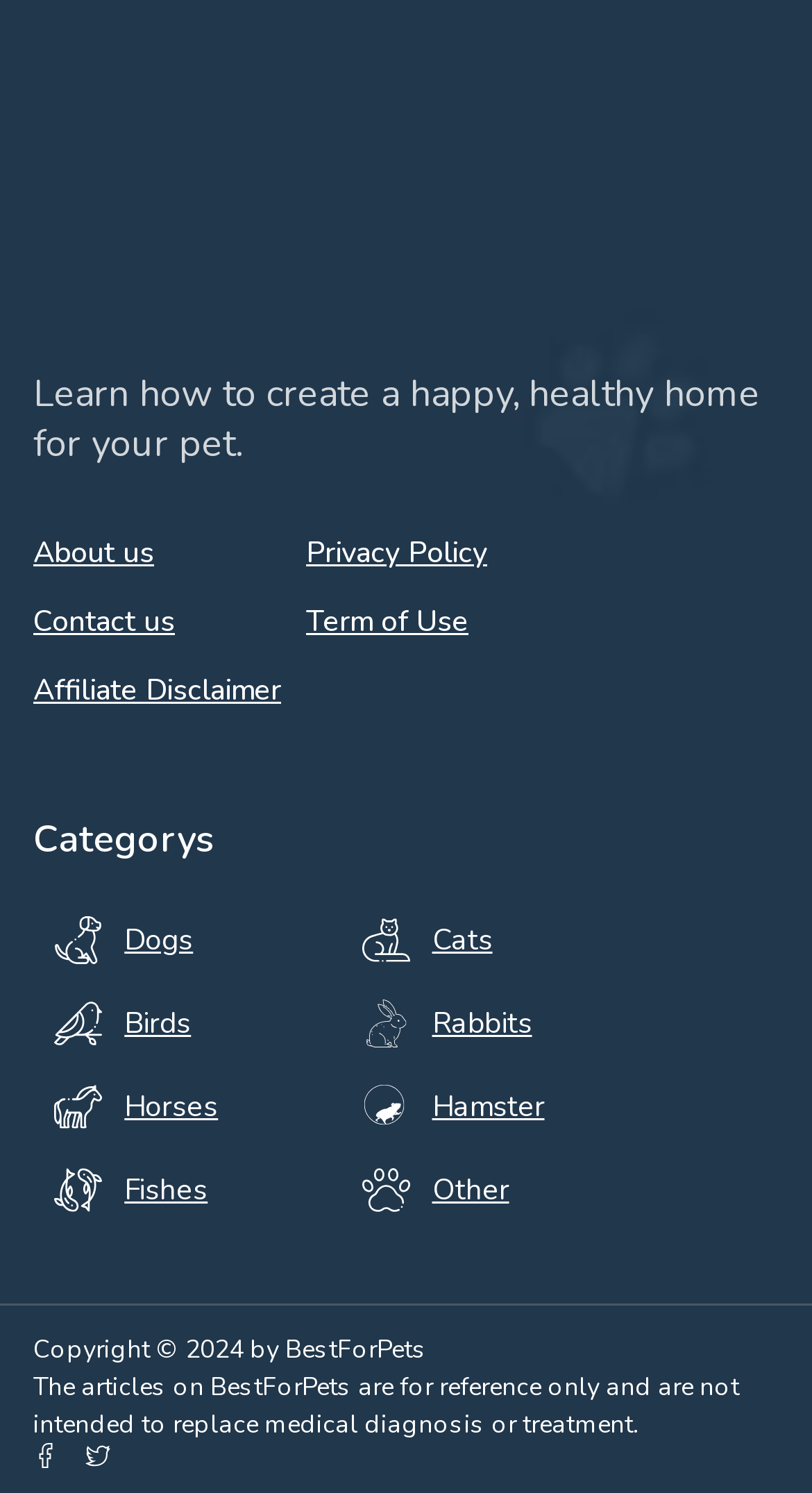Locate the bounding box of the user interface element based on this description: "Affiliate Disclaimer".

[0.041, 0.447, 0.346, 0.477]